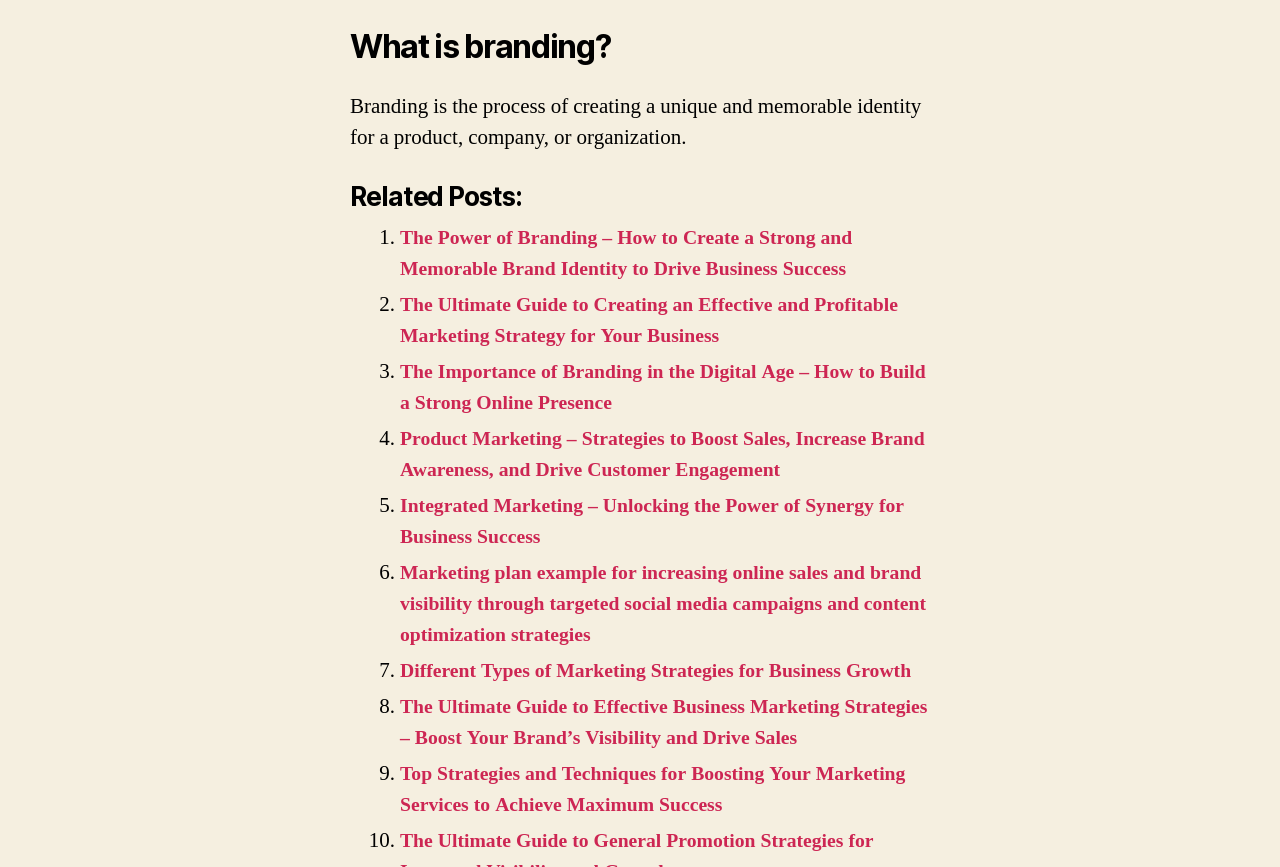Locate the coordinates of the bounding box for the clickable region that fulfills this instruction: "Learn about different types of marketing strategies for business growth".

[0.312, 0.761, 0.679, 0.828]